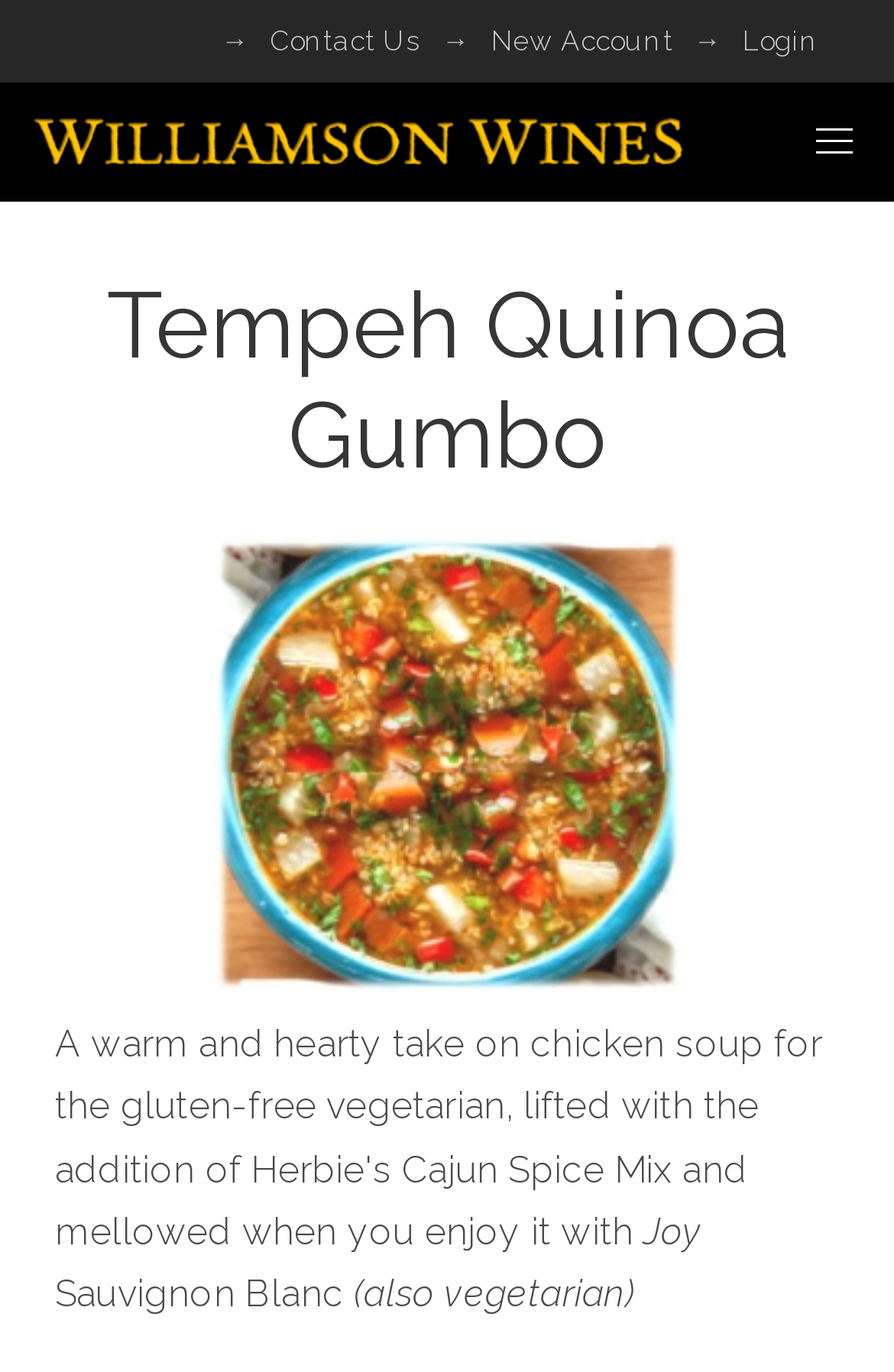What is the emotional tone of the webpage?
Please provide a comprehensive answer to the question based on the webpage screenshot.

I found the answer by looking at the StaticText element with the text 'Joy' located near the bottom of the page, which suggests that the emotional tone of the webpage is joyful.